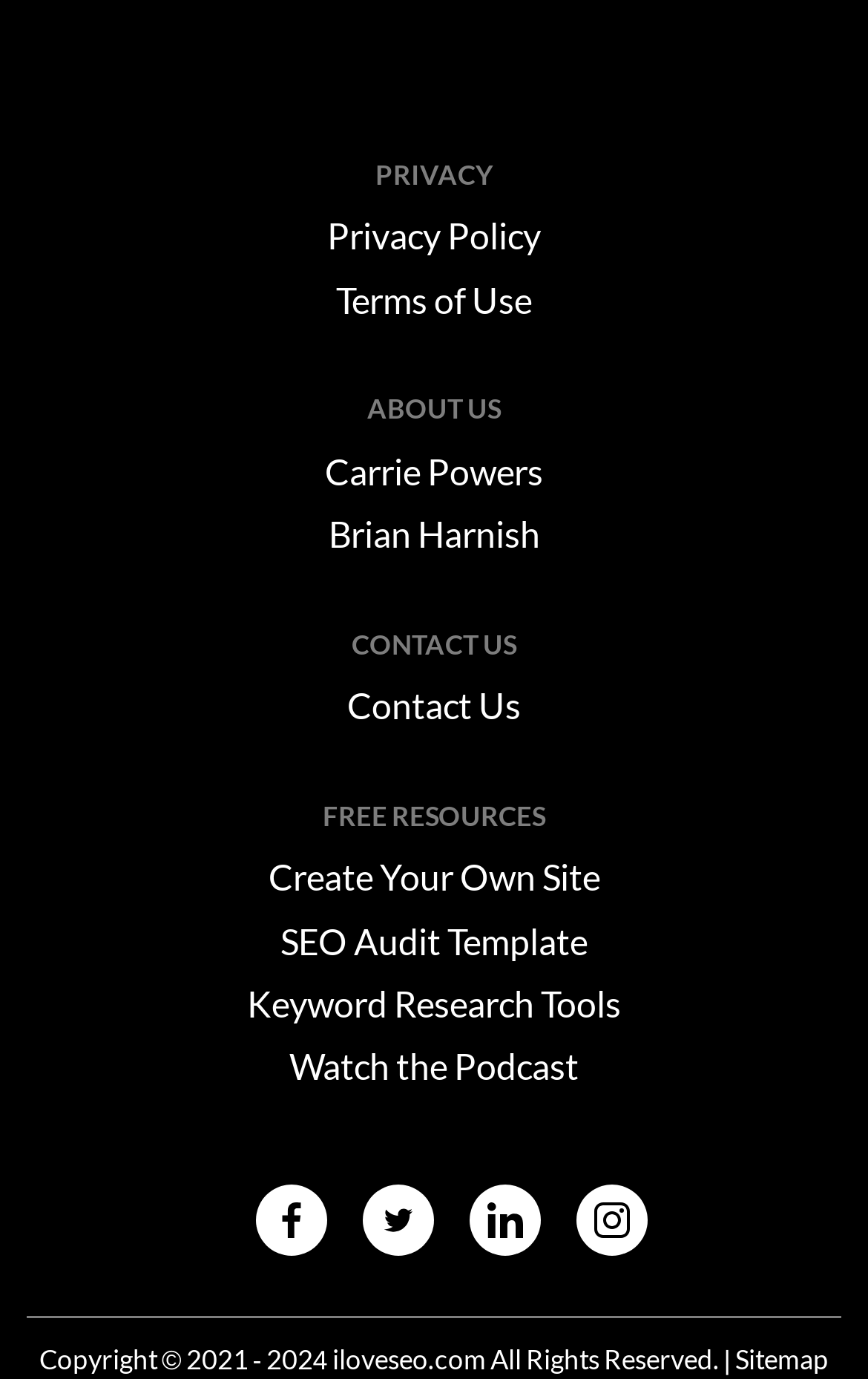Locate the bounding box coordinates of the clickable area needed to fulfill the instruction: "Contact Us".

[0.4, 0.496, 0.6, 0.527]